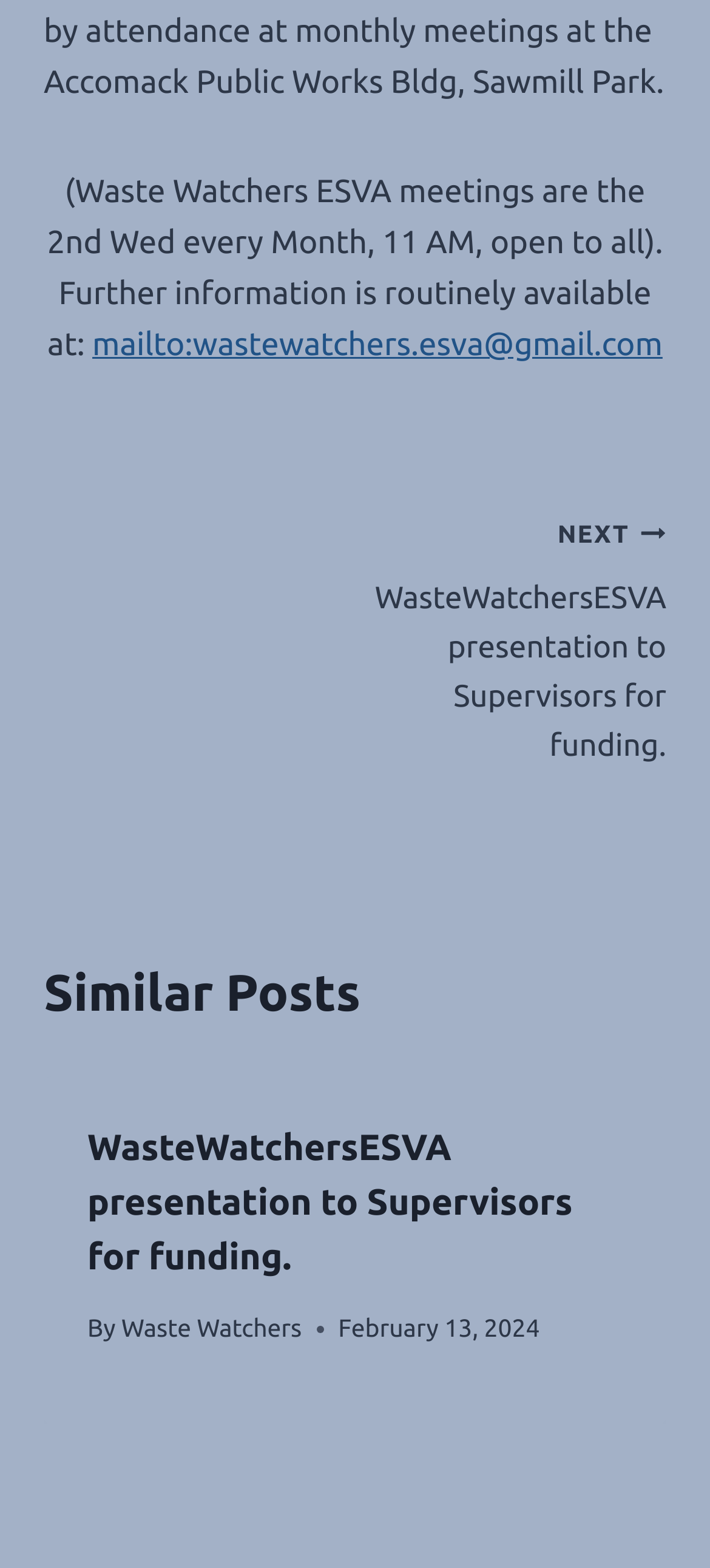Locate the UI element that matches the description Waste Watchers in the webpage screenshot. Return the bounding box coordinates in the format (top-left x, top-left y, bottom-right x, bottom-right y), with values ranging from 0 to 1.

[0.171, 0.837, 0.425, 0.856]